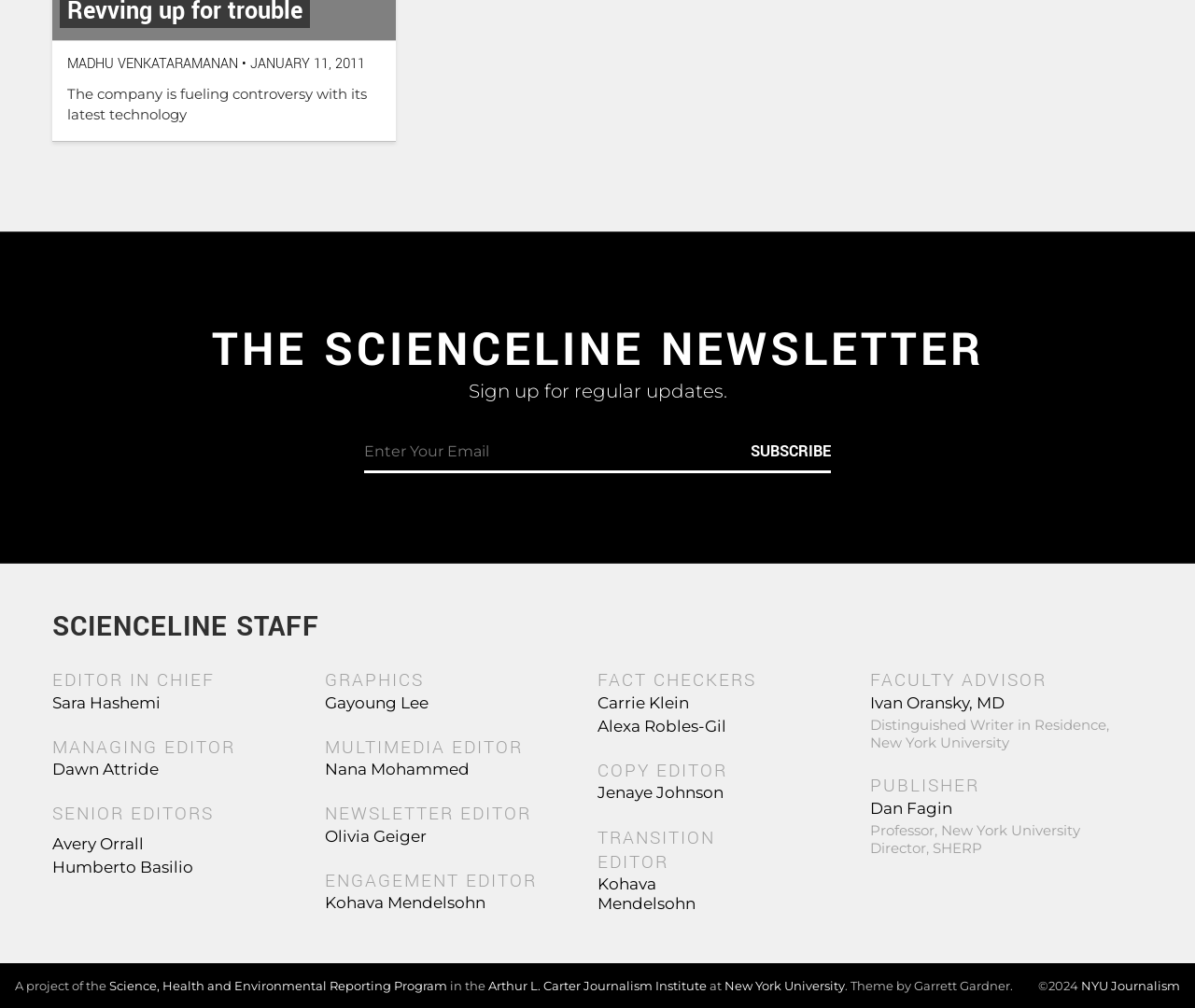Show the bounding box coordinates of the region that should be clicked to follow the instruction: "Contact Olivia Geiger."

[0.272, 0.82, 0.357, 0.839]